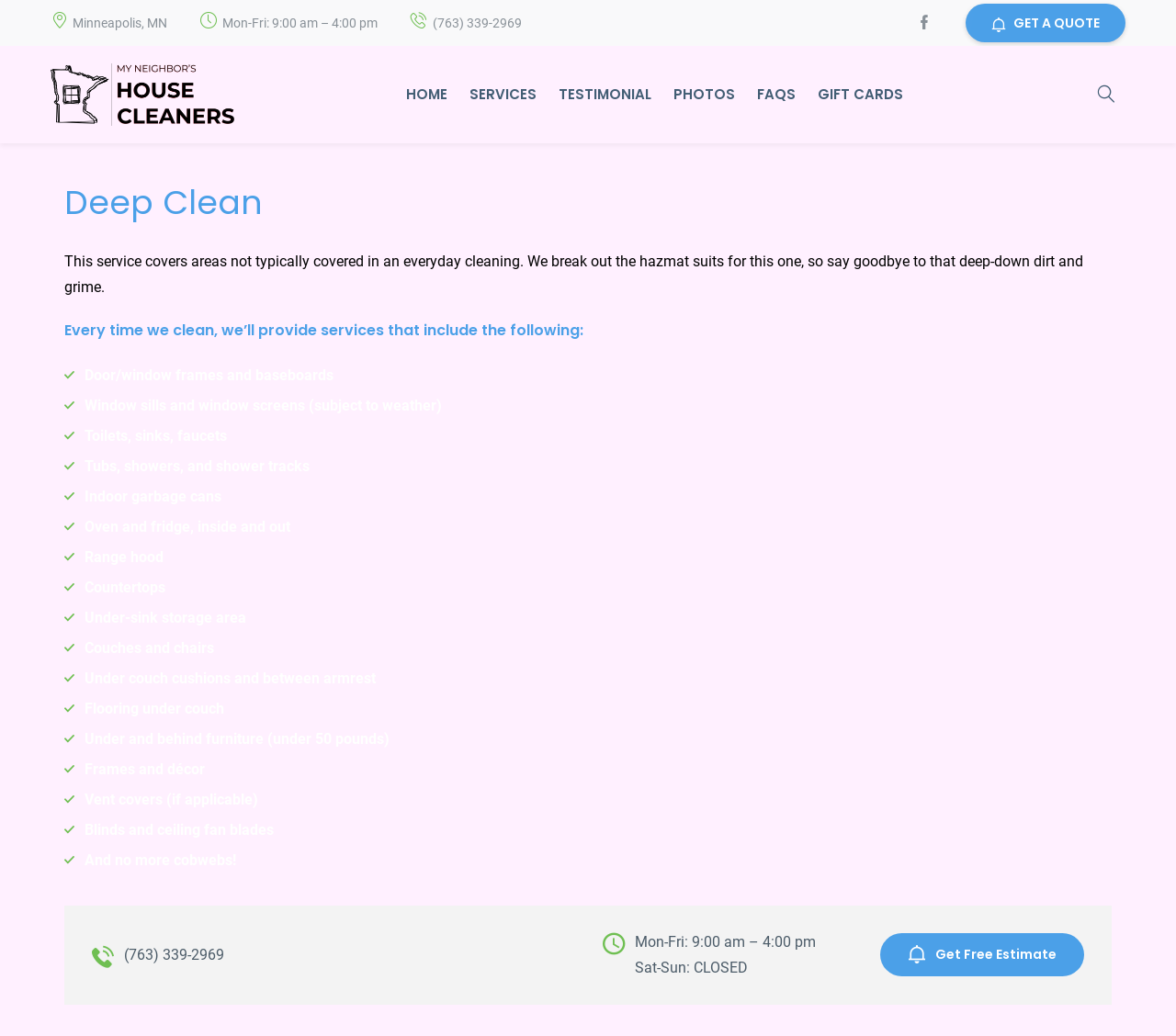Identify the bounding box coordinates for the UI element described as: "Get Free Estimate".

[0.748, 0.901, 0.922, 0.942]